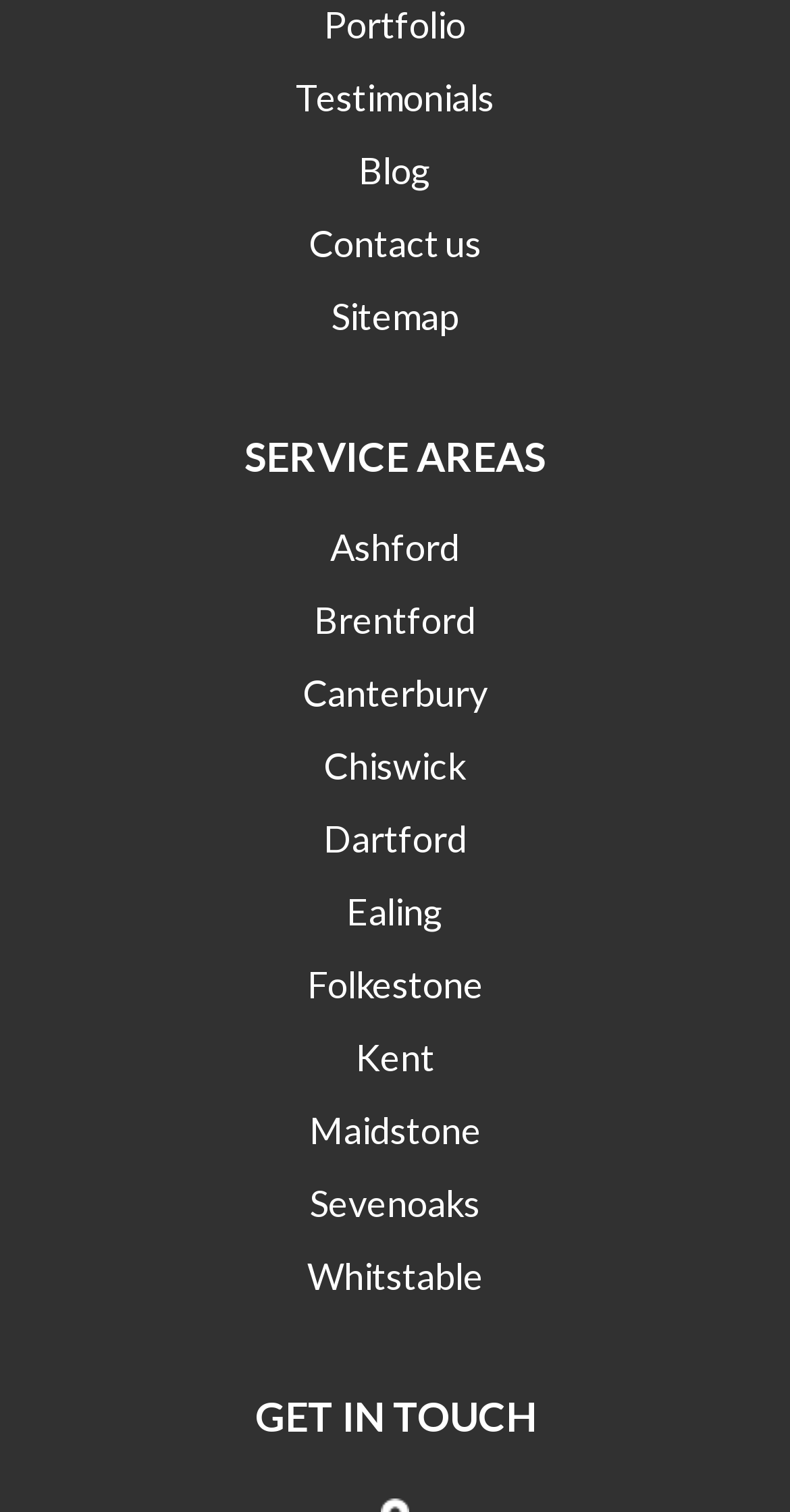Using the given element description, provide the bounding box coordinates (top-left x, top-left y, bottom-right x, bottom-right y) for the corresponding UI element in the screenshot: Sevenoaks

[0.392, 0.781, 0.608, 0.81]